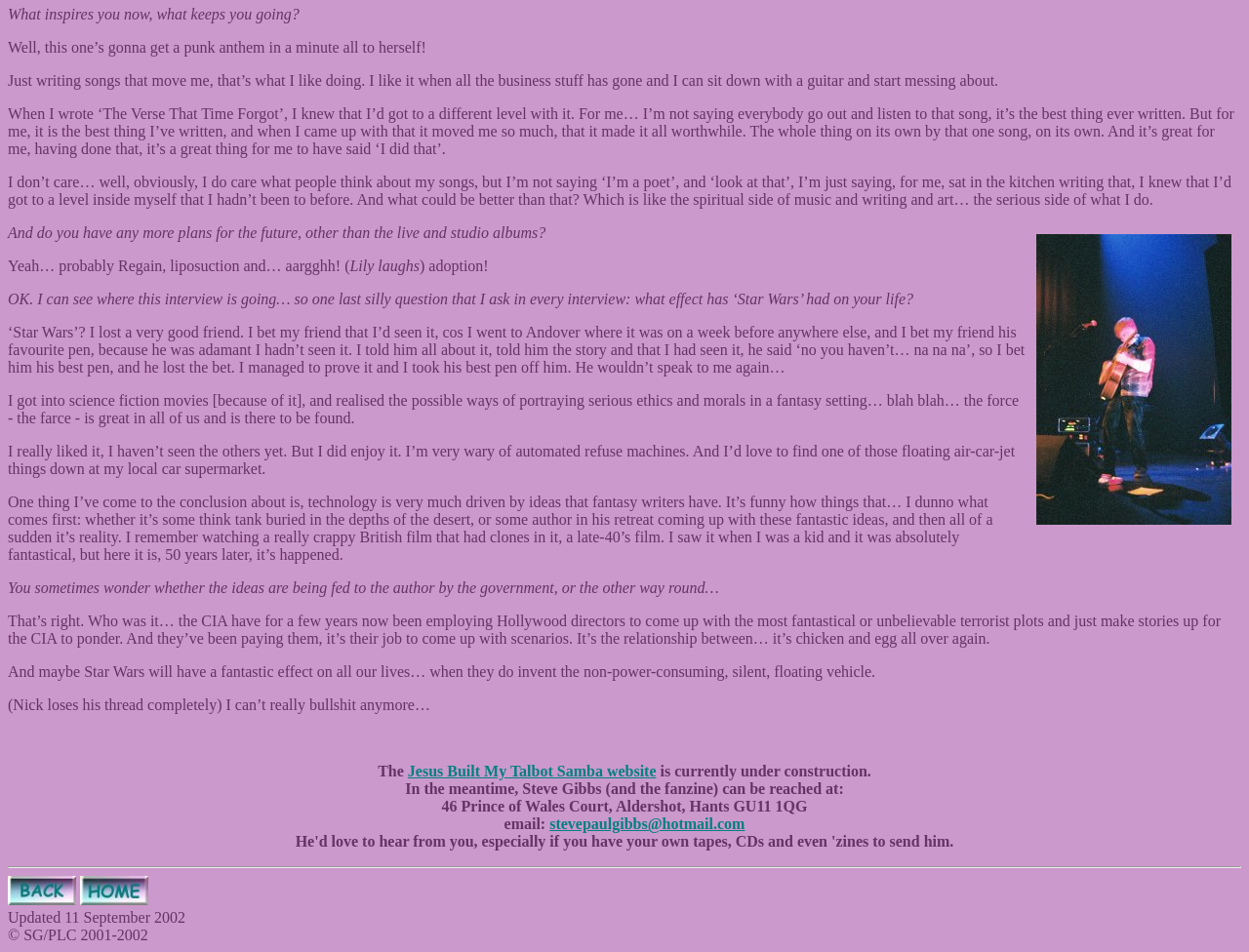What is the quote about inspiration?
By examining the image, provide a one-word or phrase answer.

What inspires you now, what keeps you going?